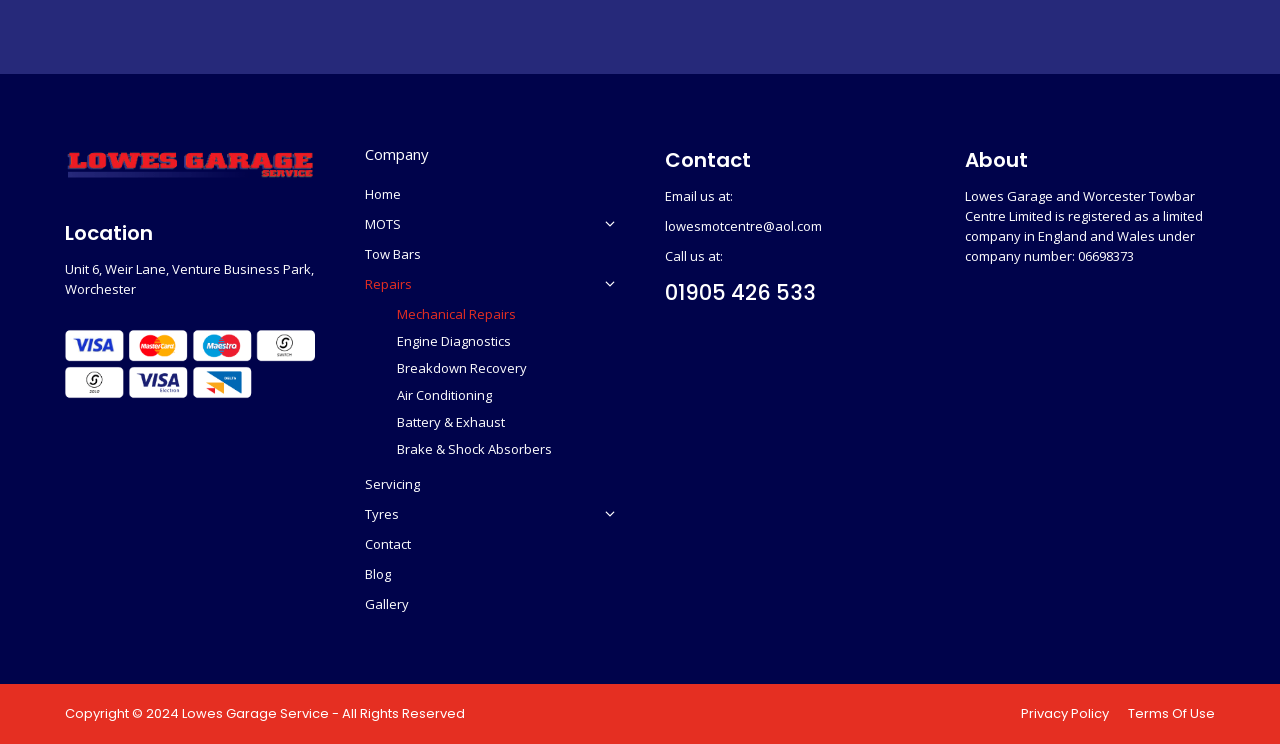What is the company's location?
Examine the image and give a concise answer in one word or a short phrase.

Unit 6, Weir Lane, Venture Business Park, Worcester